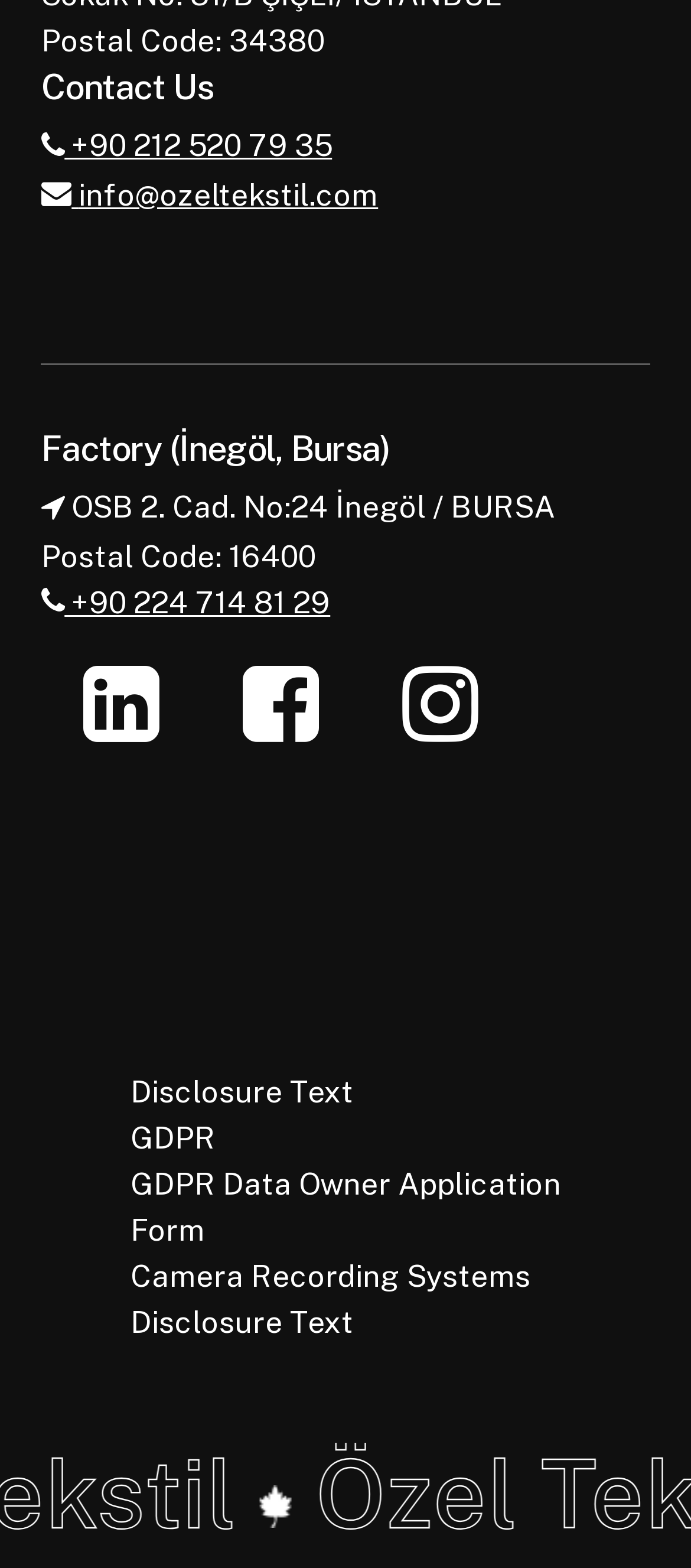Identify the bounding box of the HTML element described here: "Disclosure Text". Provide the coordinates as four float numbers between 0 and 1: [left, top, right, bottom].

[0.188, 0.685, 0.512, 0.707]